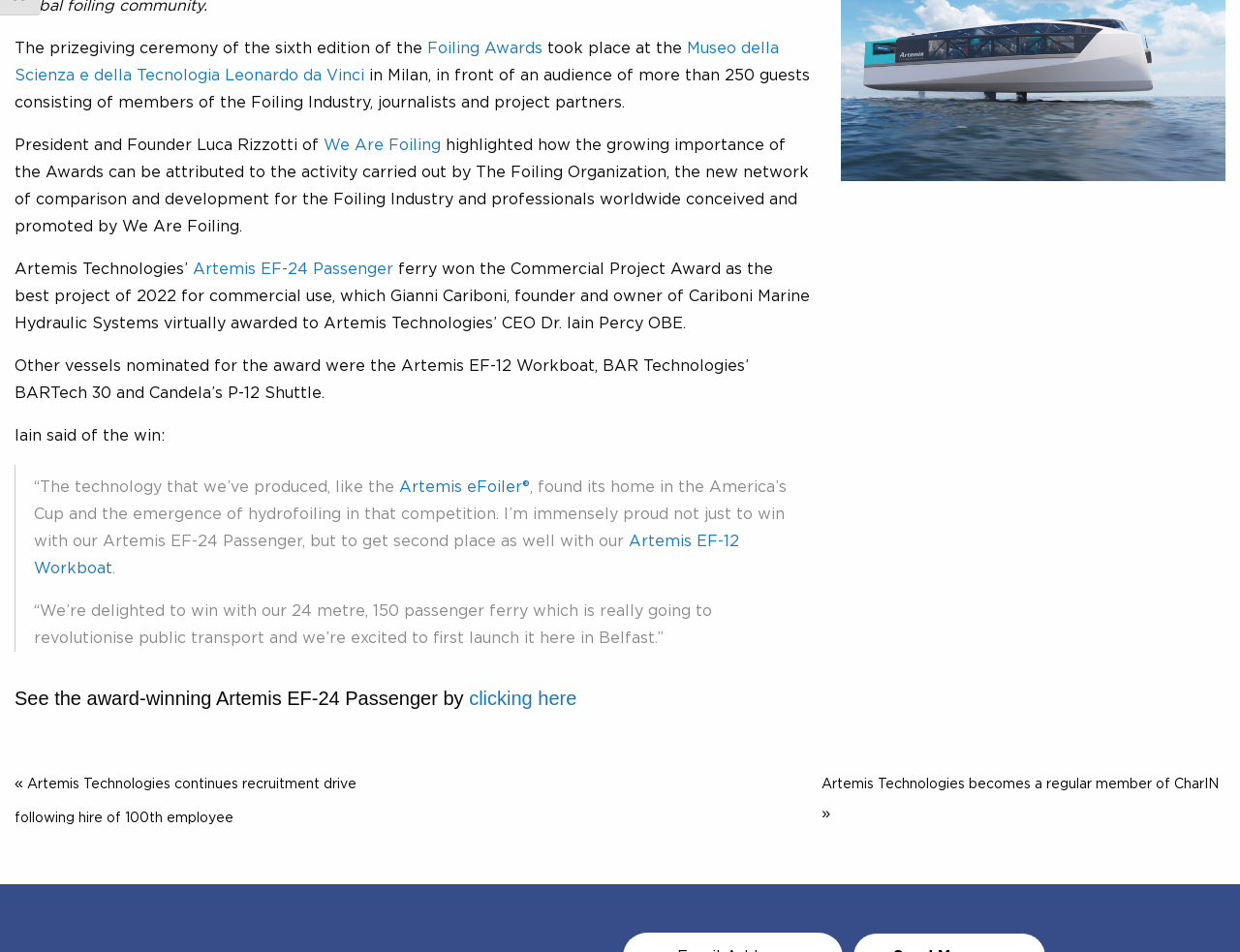Based on the description "make your own solar generator", find the bounding box of the specified UI element.

None